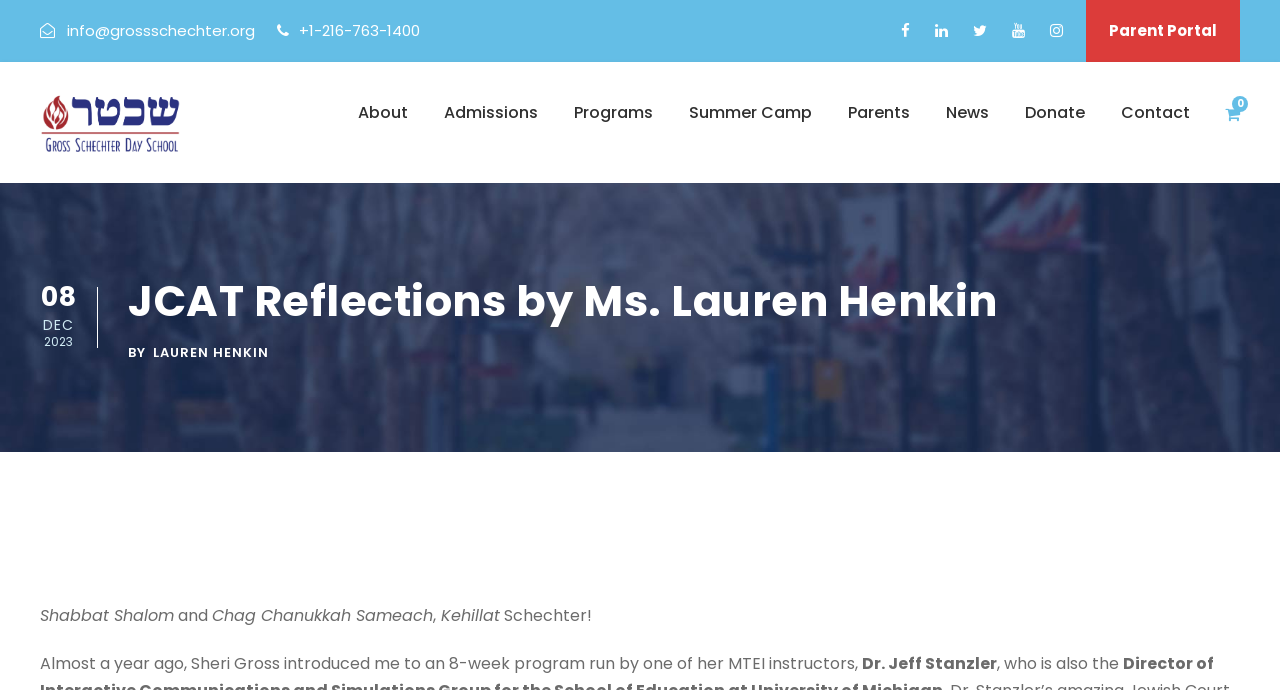Answer succinctly with a single word or phrase:
What is the name of the program run by Dr. Jeff Stanzler?

MTEI